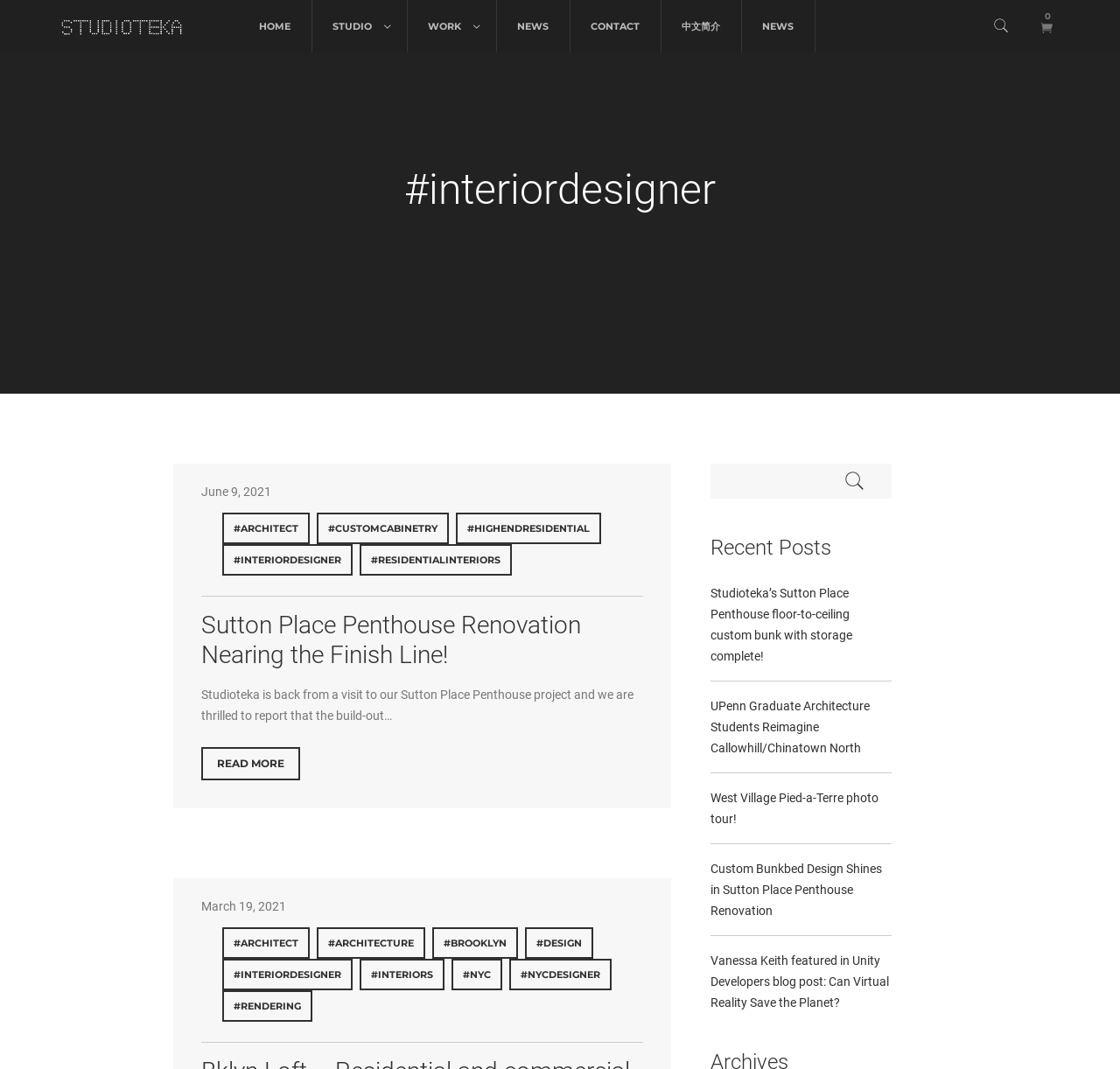Please identify the bounding box coordinates of the element that needs to be clicked to execute the following command: "Enter text in the search box". Provide the bounding box using four float numbers between 0 and 1, formatted as [left, top, right, bottom].

[0.635, 0.434, 0.796, 0.466]